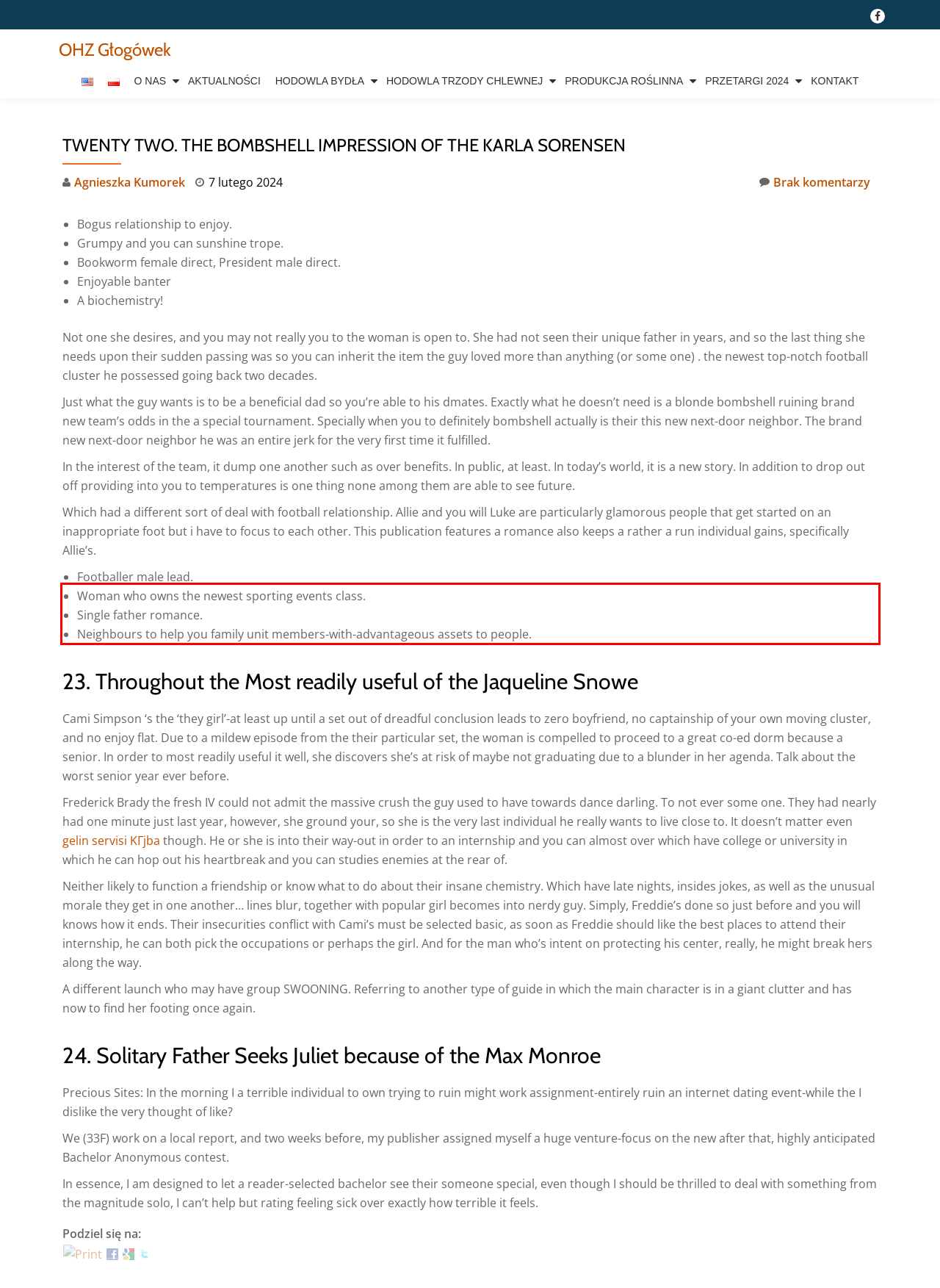Analyze the screenshot of the webpage and extract the text from the UI element that is inside the red bounding box.

Which had a different sort of deal with football relationship. Allie and you will Luke are particularly glamorous people that get started on an inappropriate foot but i have to focus to each other. This publication features a romance also keeps a rather a run individual gains, specifically Allie’s.